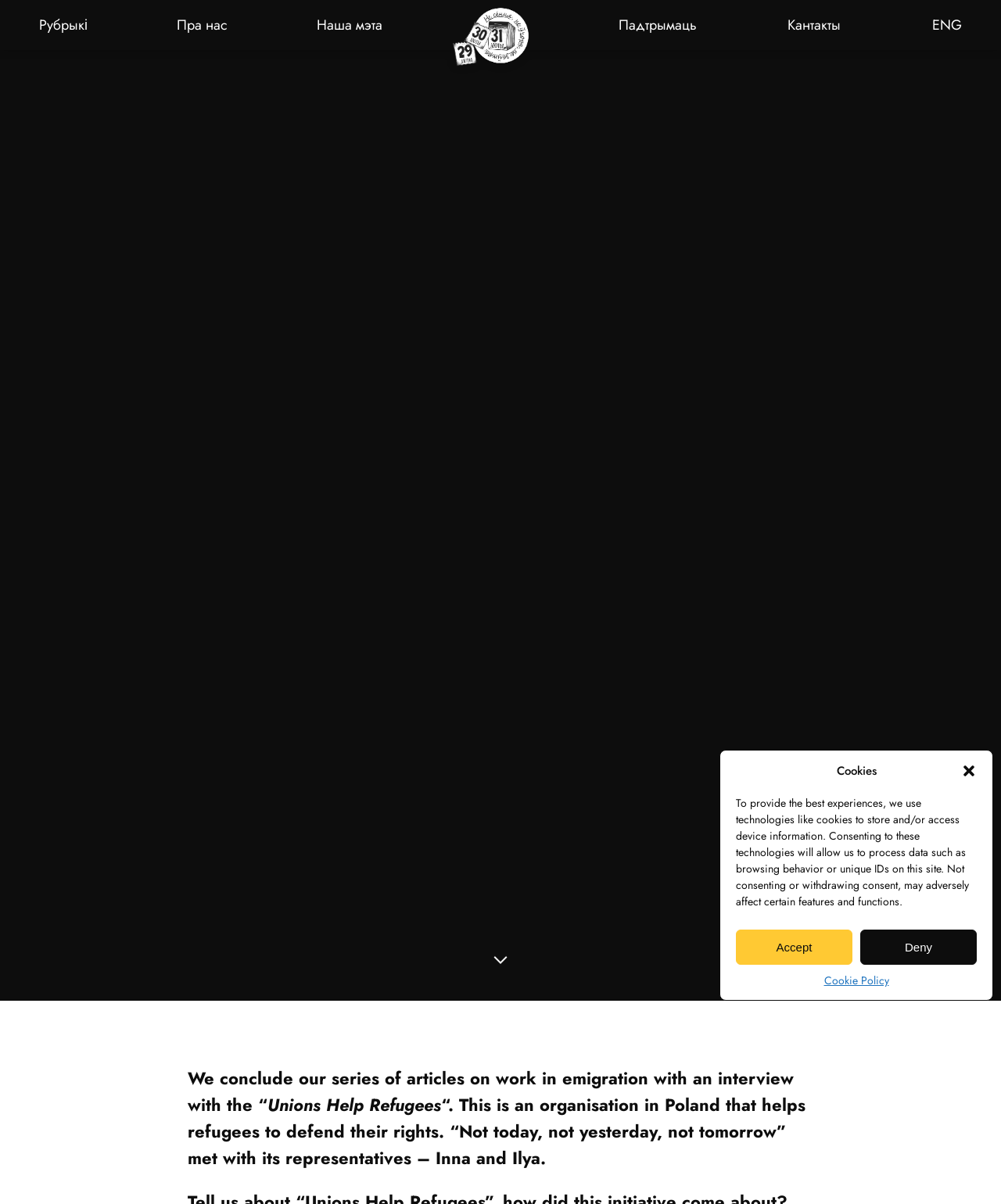What is the topic of the series of articles?
Please elaborate on the answer to the question with detailed information.

The webpage contains a static text that mentions concluding a series of articles on work in emigration, which suggests that the topic of the series is related to work experiences in emigration.